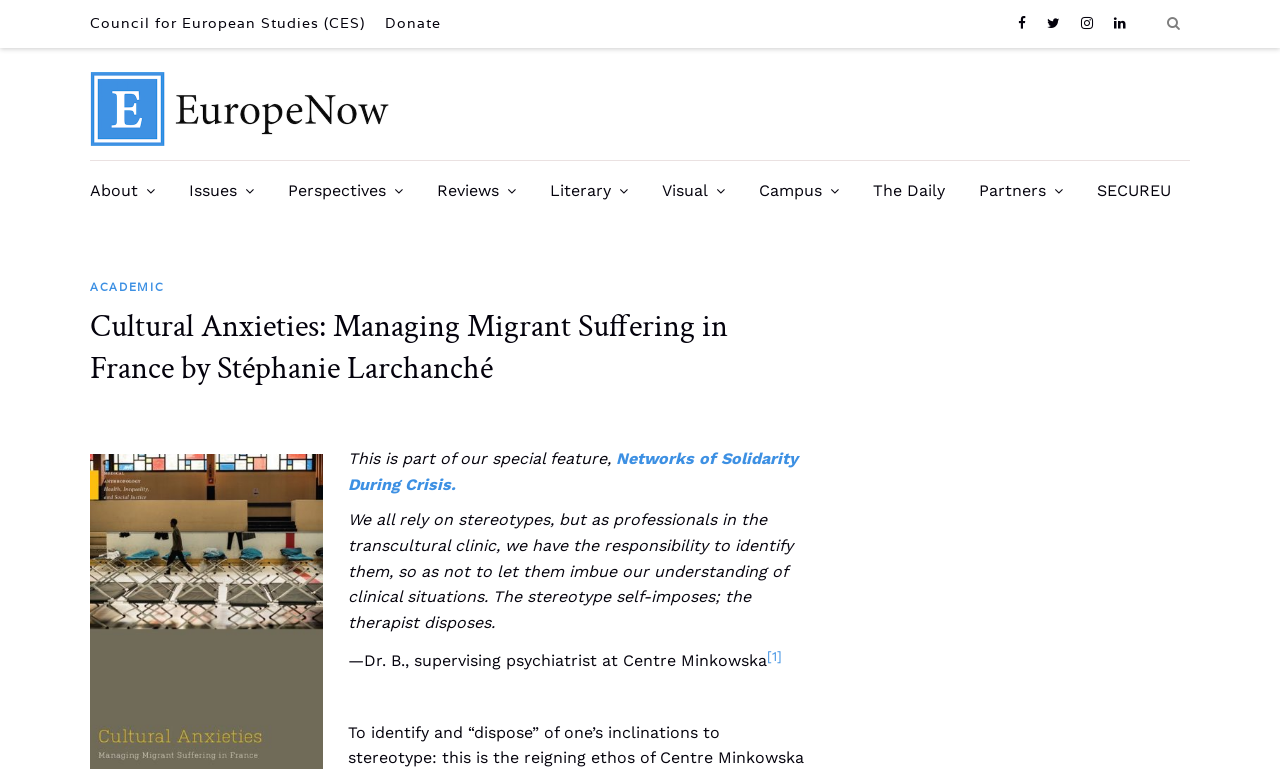Who is the author of the book?
Relying on the image, give a concise answer in one word or a brief phrase.

Stéphanie Larchanché